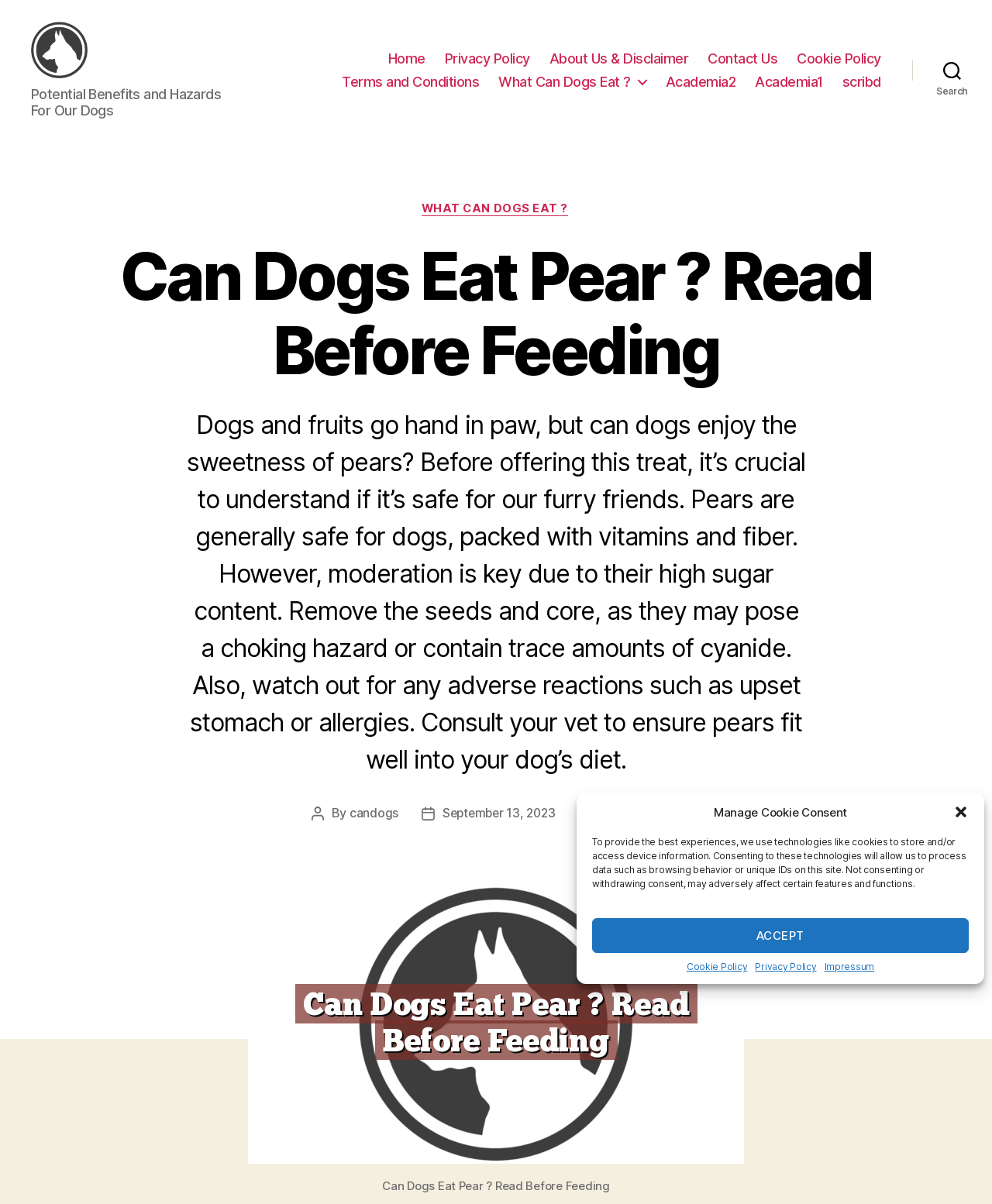Bounding box coordinates should be in the format (top-left x, top-left y, bottom-right x, bottom-right y) and all values should be floating point numbers between 0 and 1. Determine the bounding box coordinate for the UI element described as: parent_node: Can Dogs ?

[0.031, 0.018, 0.102, 0.076]